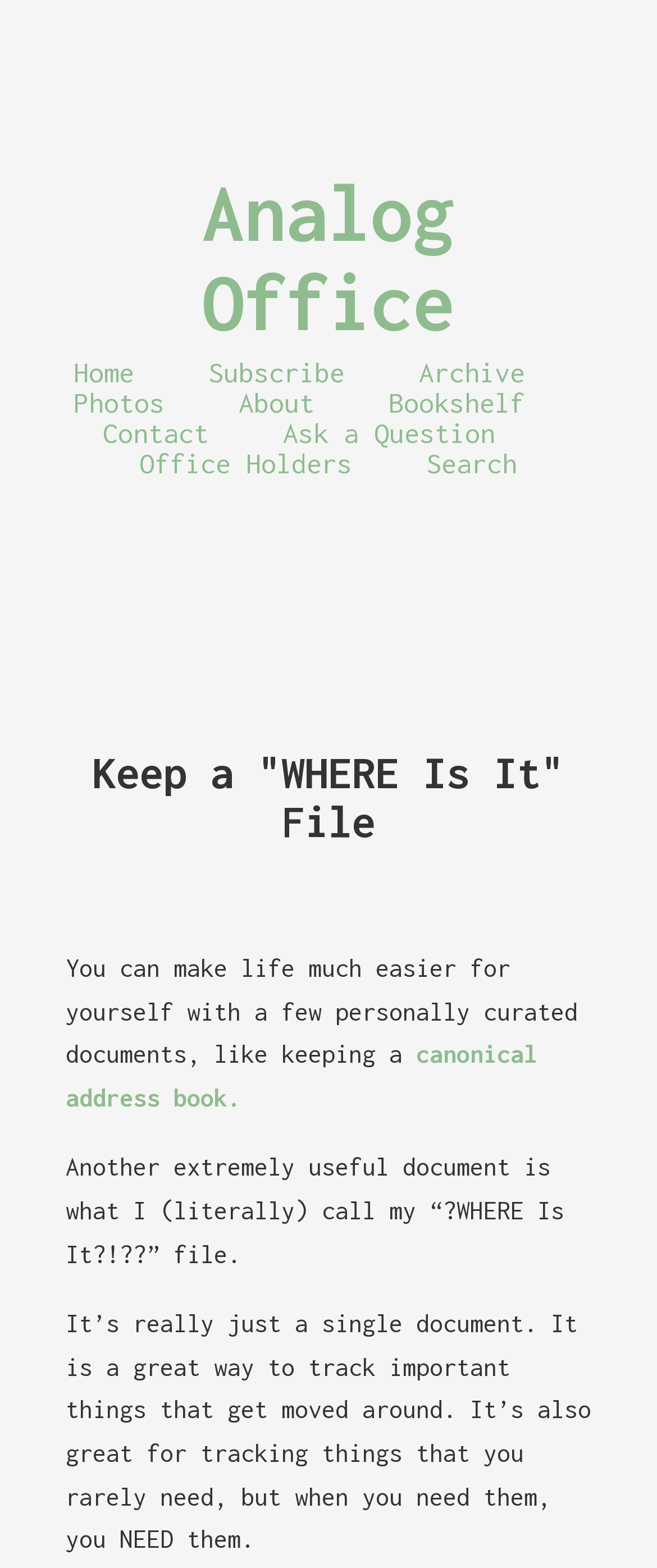How many links are present in the top navigation bar?
Give a single word or phrase as your answer by examining the image.

9